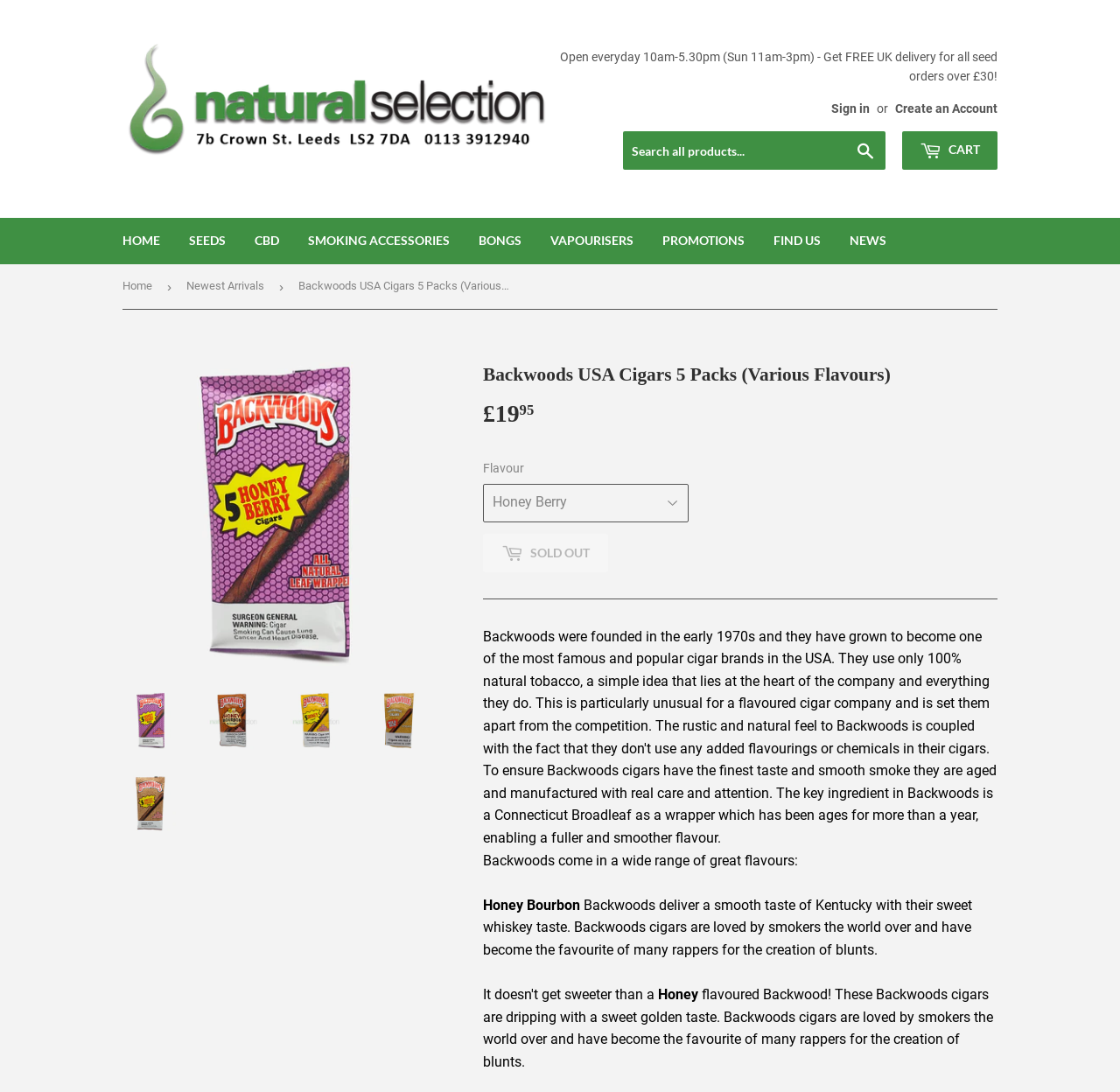What is the flavour of the Backwoods cigar described in the text? Using the information from the screenshot, answer with a single word or phrase.

Honey Bourbon